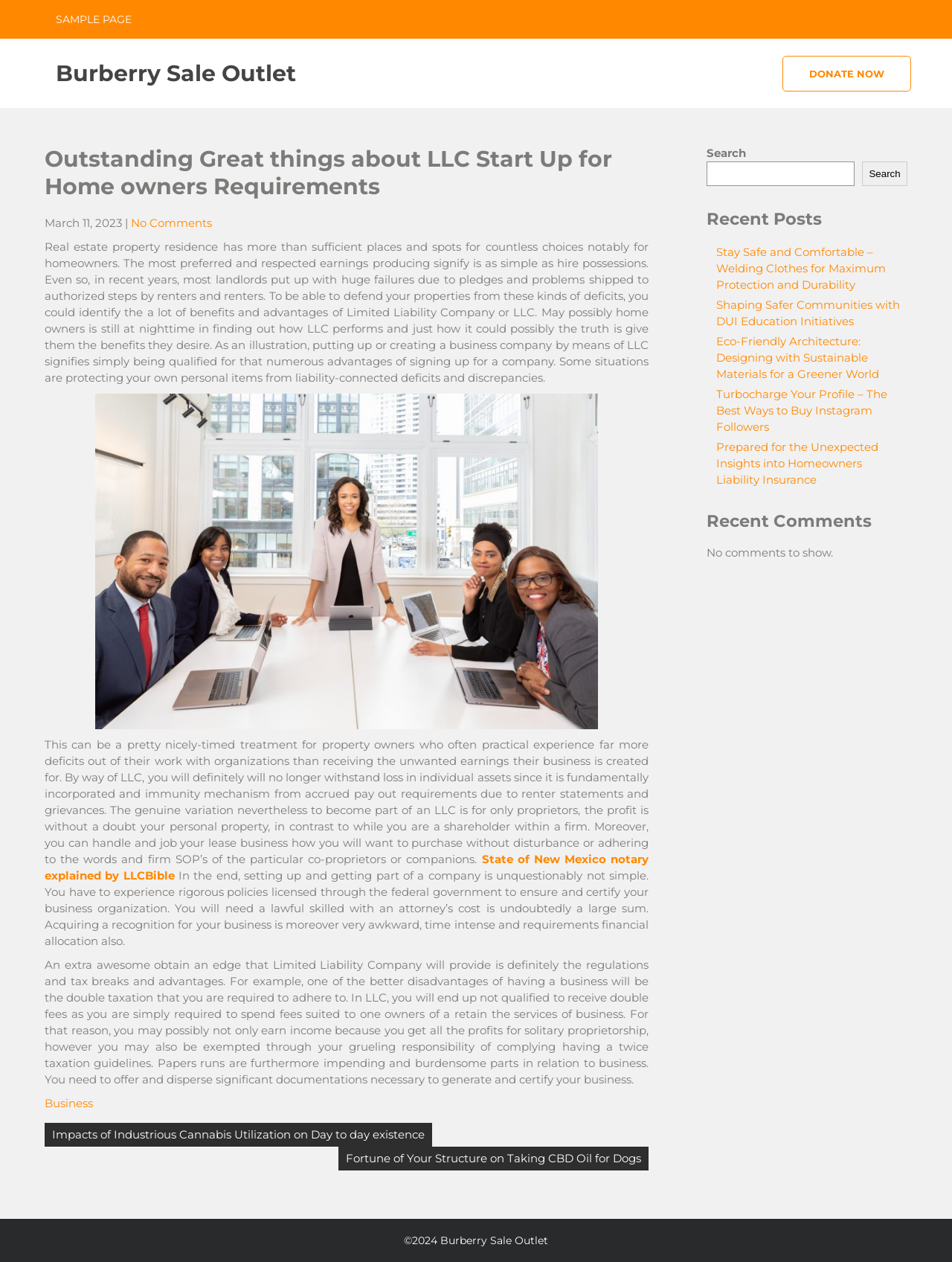Pinpoint the bounding box coordinates of the clickable area necessary to execute the following instruction: "Donate now". The coordinates should be given as four float numbers between 0 and 1, namely [left, top, right, bottom].

[0.822, 0.044, 0.957, 0.073]